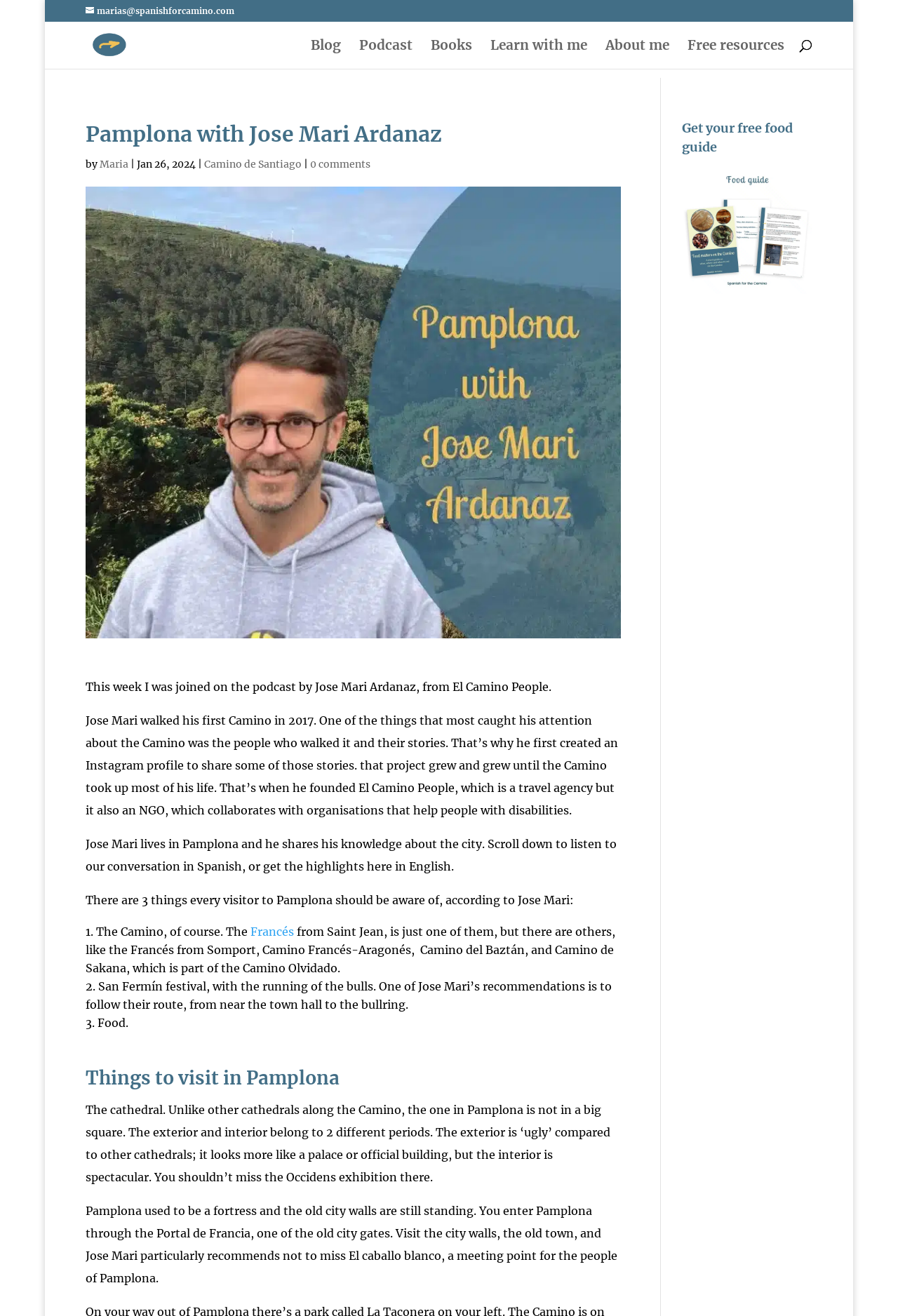Who is the guest on the podcast?
Give a detailed explanation using the information visible in the image.

The guest on the podcast is Jose Mari Ardanaz, who is from El Camino People, as mentioned in the text 'This week I was joined on the podcast by Jose Mari Ardanaz, from El Camino People.'